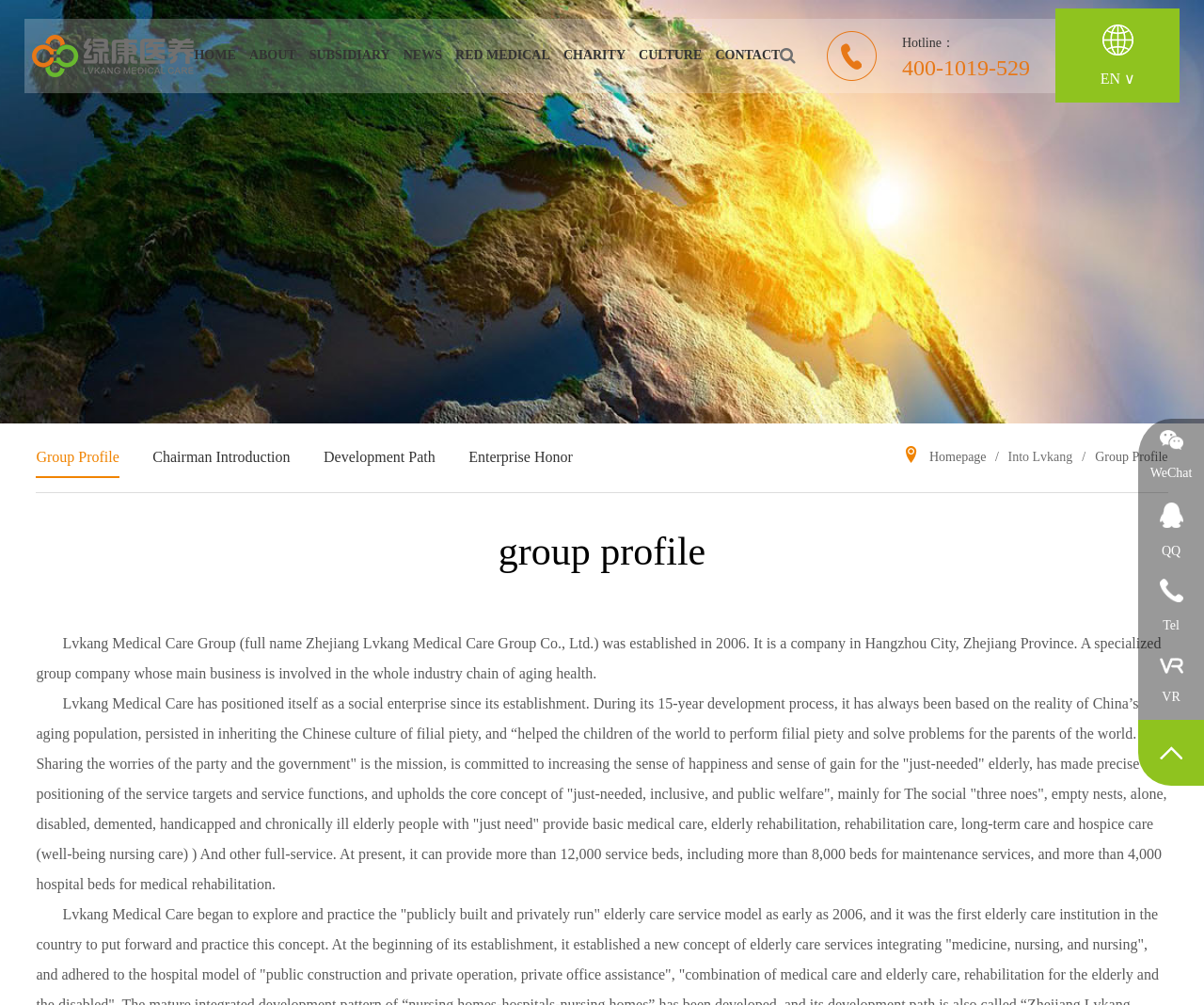Pinpoint the bounding box coordinates of the clickable element to carry out the following instruction: "Call 400-1019-529."

[0.749, 0.066, 0.855, 0.09]